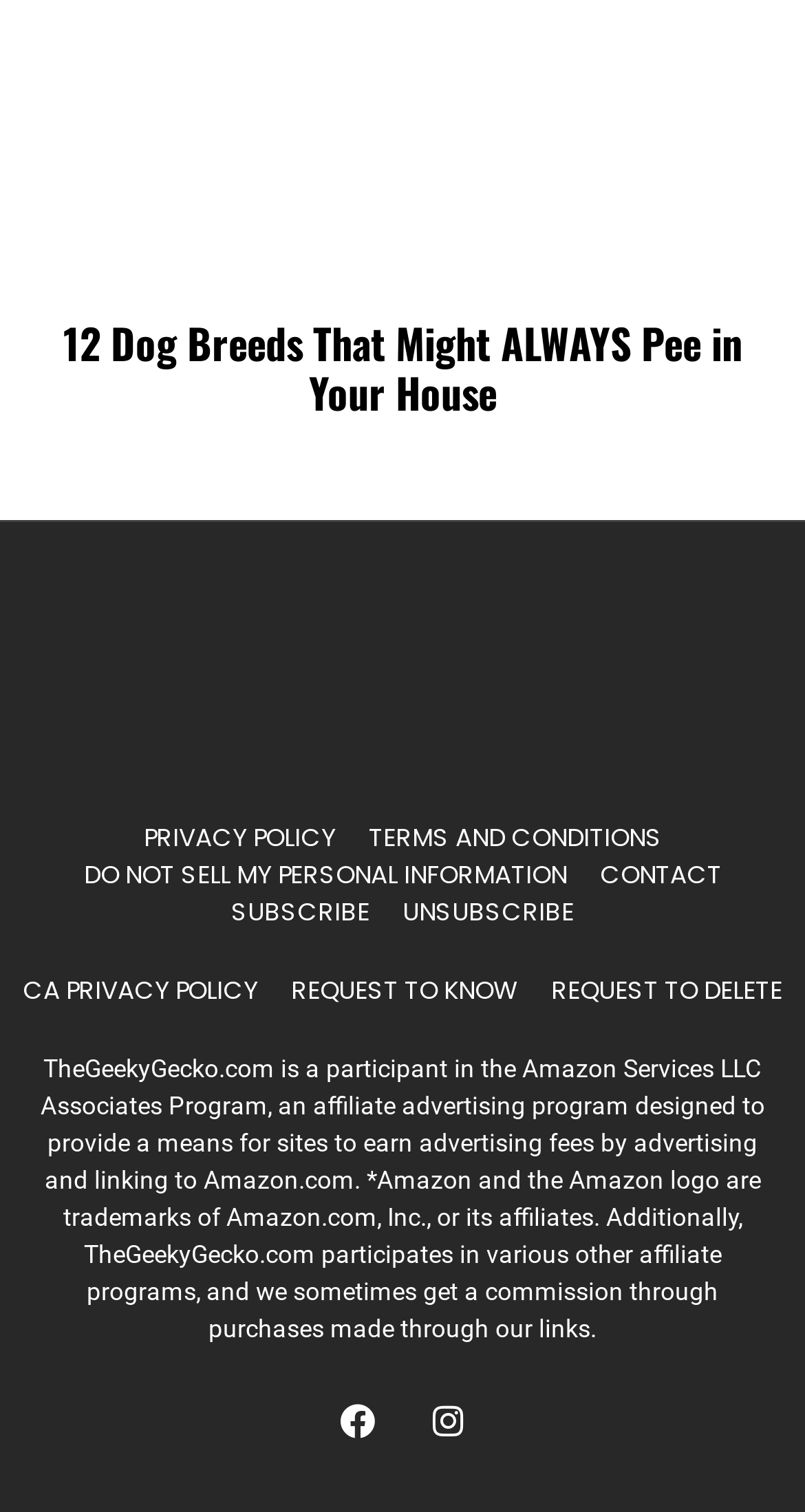Please locate the bounding box coordinates of the element that should be clicked to complete the given instruction: "Click the link to read about dog breeds".

[0.078, 0.206, 0.922, 0.28]